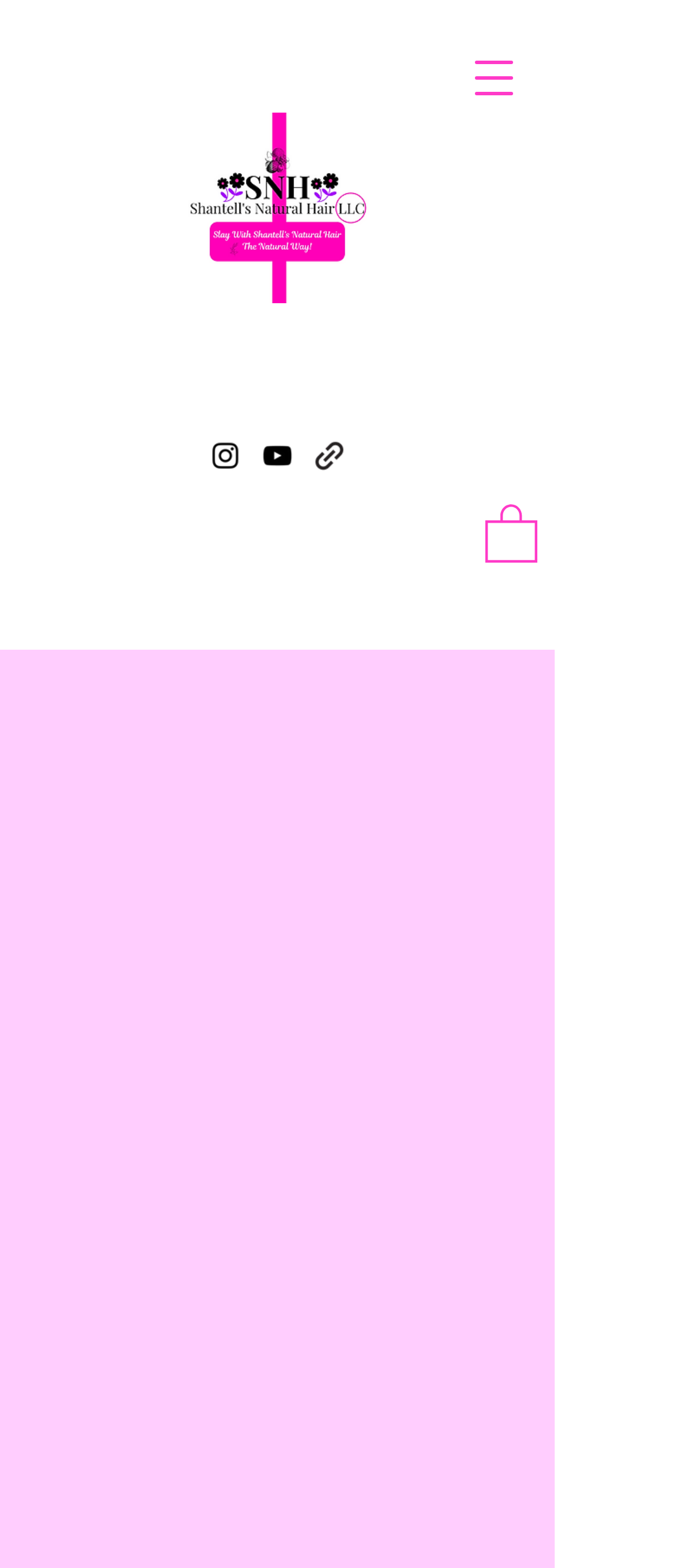Please find the bounding box for the following UI element description. Provide the coordinates in (top-left x, top-left y, bottom-right x, bottom-right y) format, with values between 0 and 1: aria-label="Open navigation menu"

[0.679, 0.028, 0.782, 0.072]